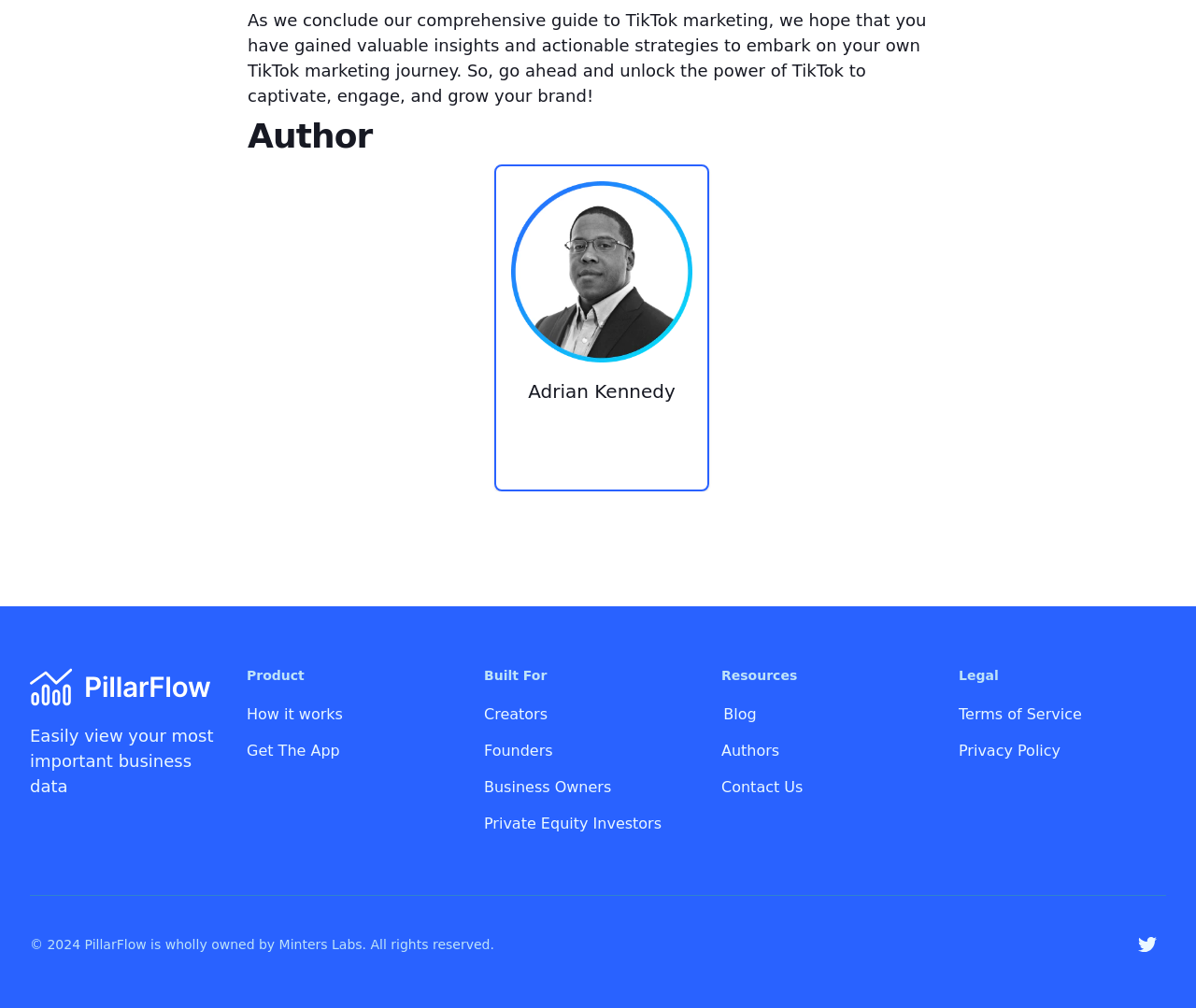What is the year of copyright?
Please use the image to deliver a detailed and complete answer.

I found the StaticText '© 2024' at the bottom of the page which indicates the year of copyright.